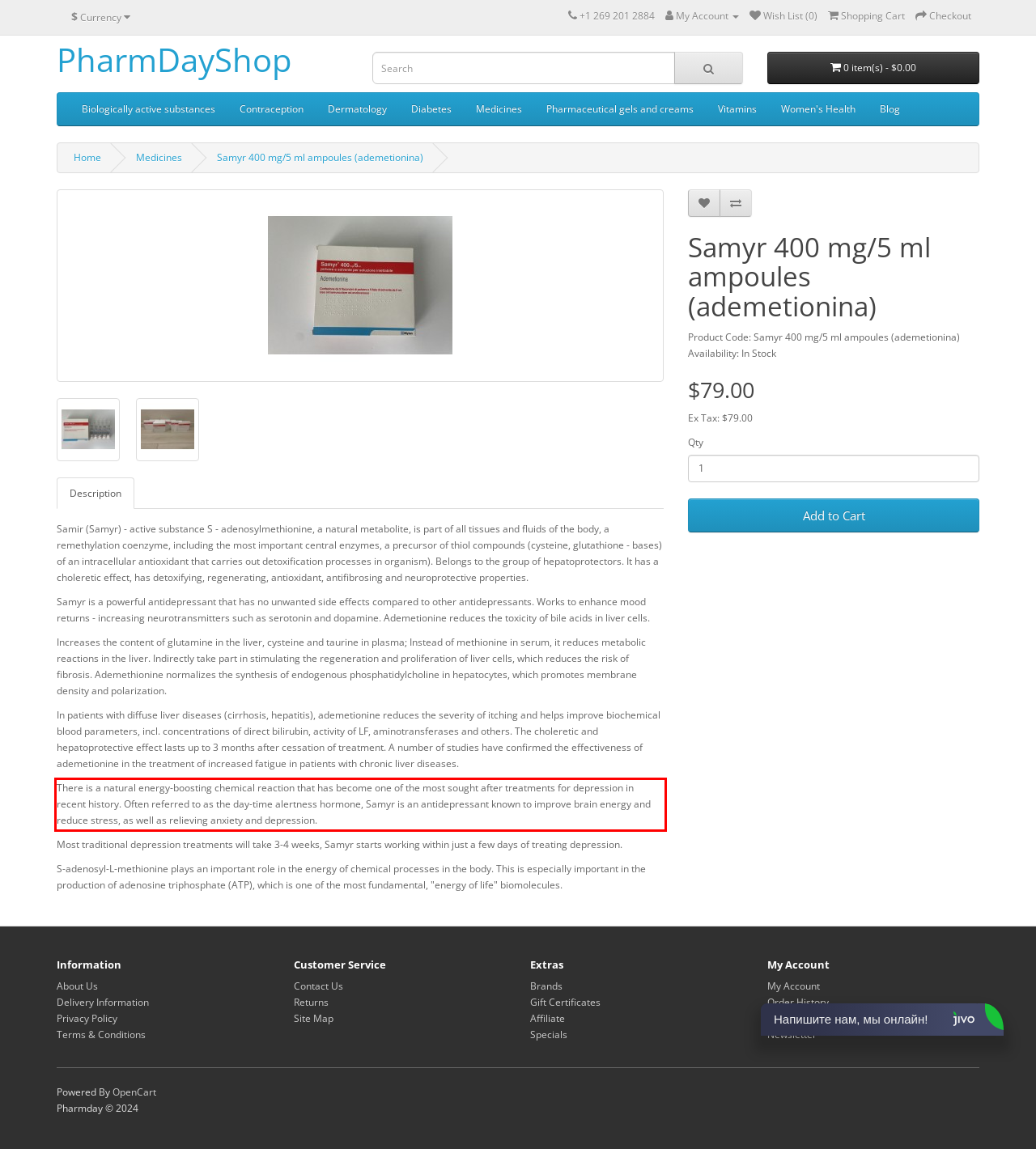Given a screenshot of a webpage containing a red rectangle bounding box, extract and provide the text content found within the red bounding box.

There is a natural energy-boosting chemical reaction that has become one of the most sought after treatments for depression in recent history. Often referred to as the day-time alertness hormone, Samyr is an antidepressant known to improve brain energy and reduce stress, as well as relieving anxiety and depression.